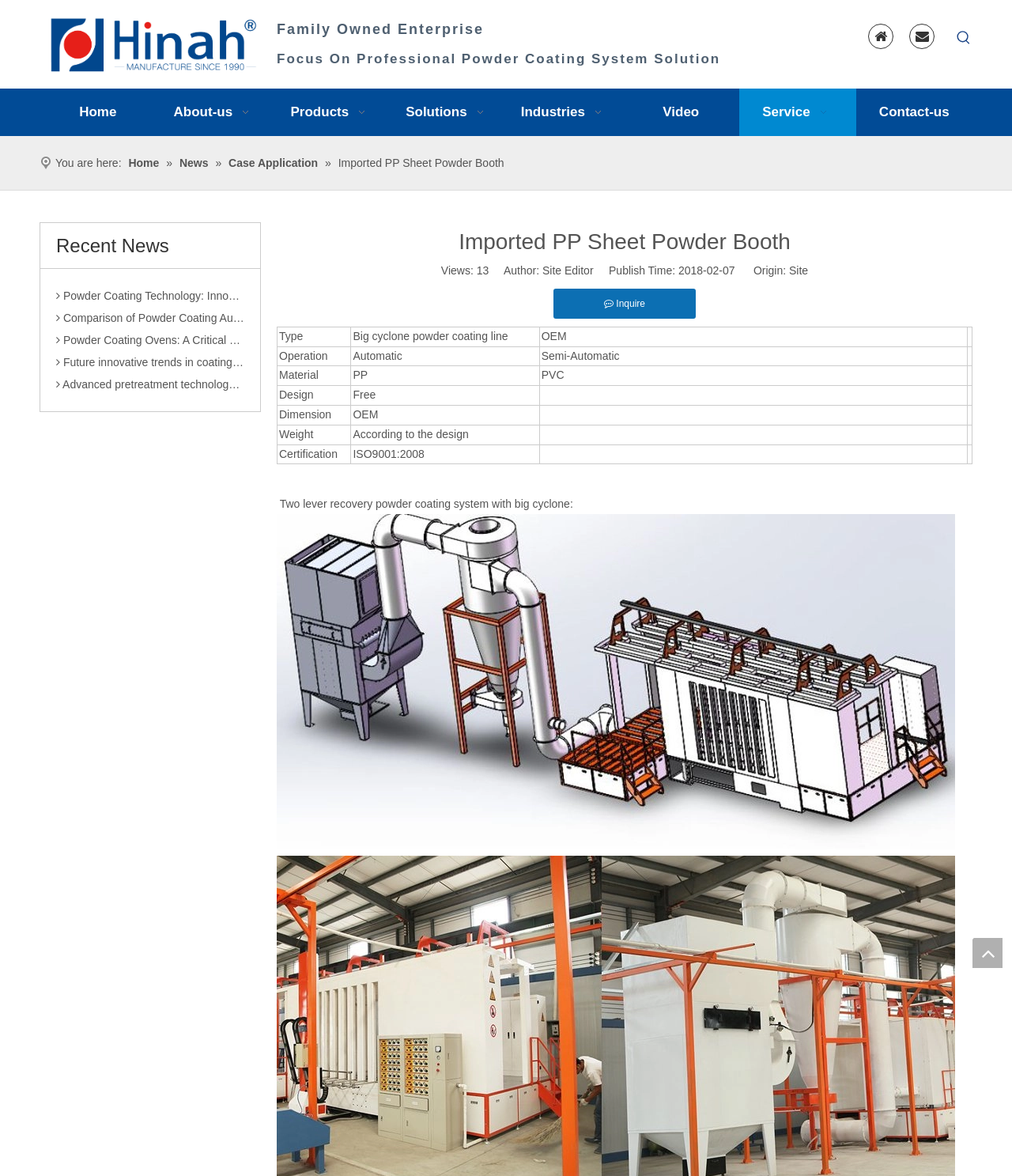Find the bounding box coordinates of the element to click in order to complete this instruction: "Click the 'Home' link". The bounding box coordinates must be four float numbers between 0 and 1, denoted as [left, top, right, bottom].

[0.039, 0.075, 0.154, 0.115]